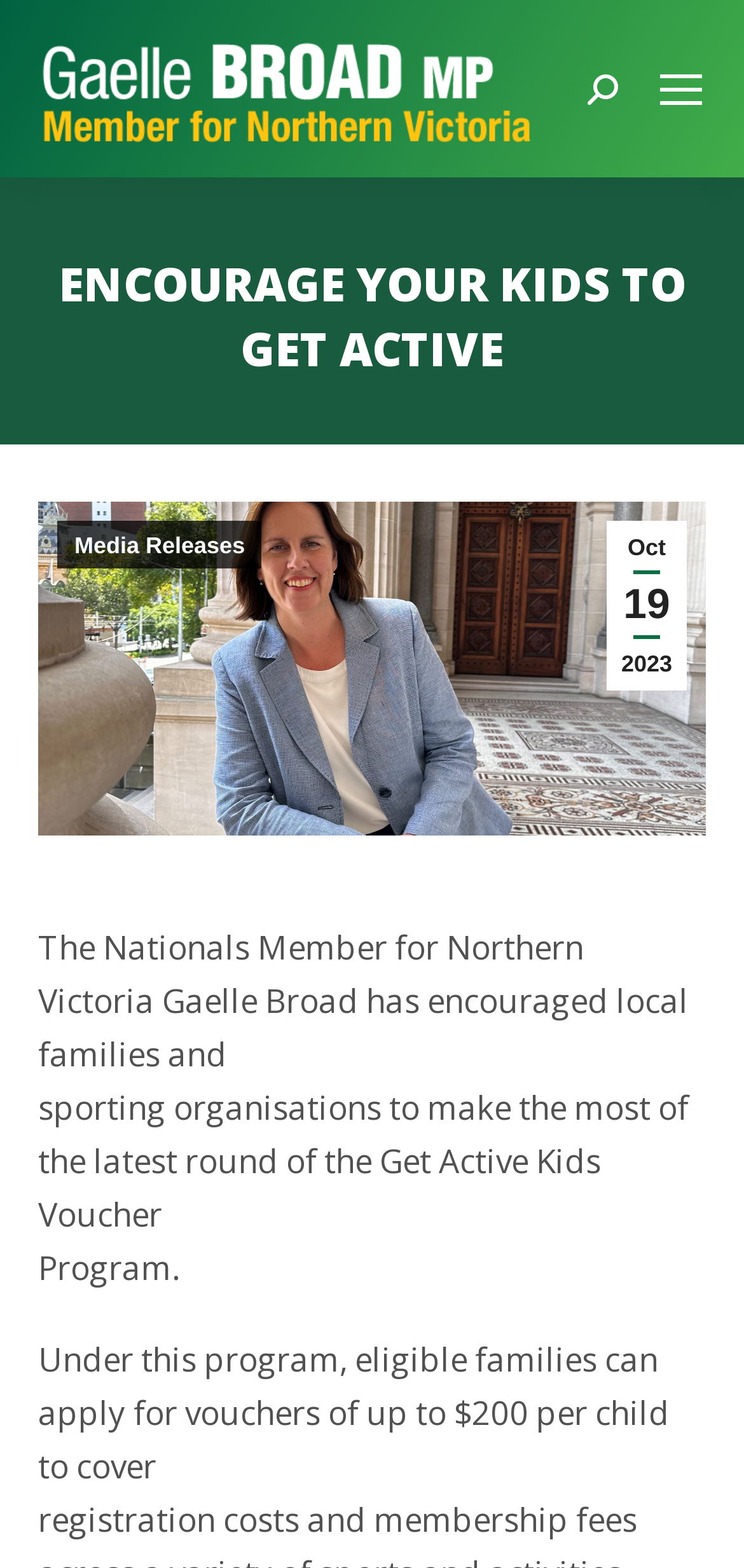What is the date of the media release? From the image, respond with a single word or brief phrase.

Oct 19 2023